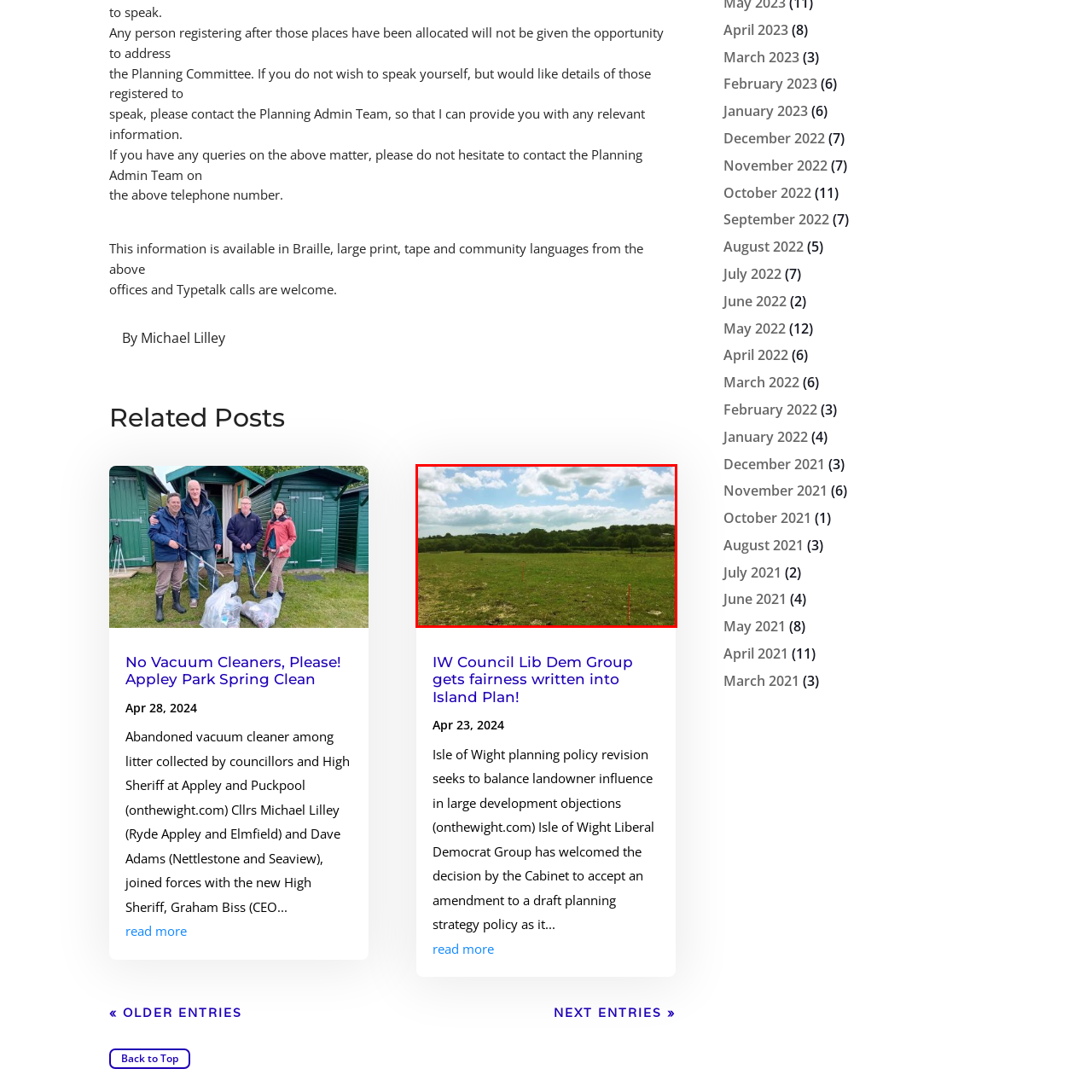Pay attention to the image encircled in red and give a thorough answer to the subsequent question, informed by the visual details in the image:
What is scattered throughout the grass?

According to the caption, 'Scattered throughout the grass are two prominent orange stakes', suggesting ongoing planning or surveying efforts in the area.